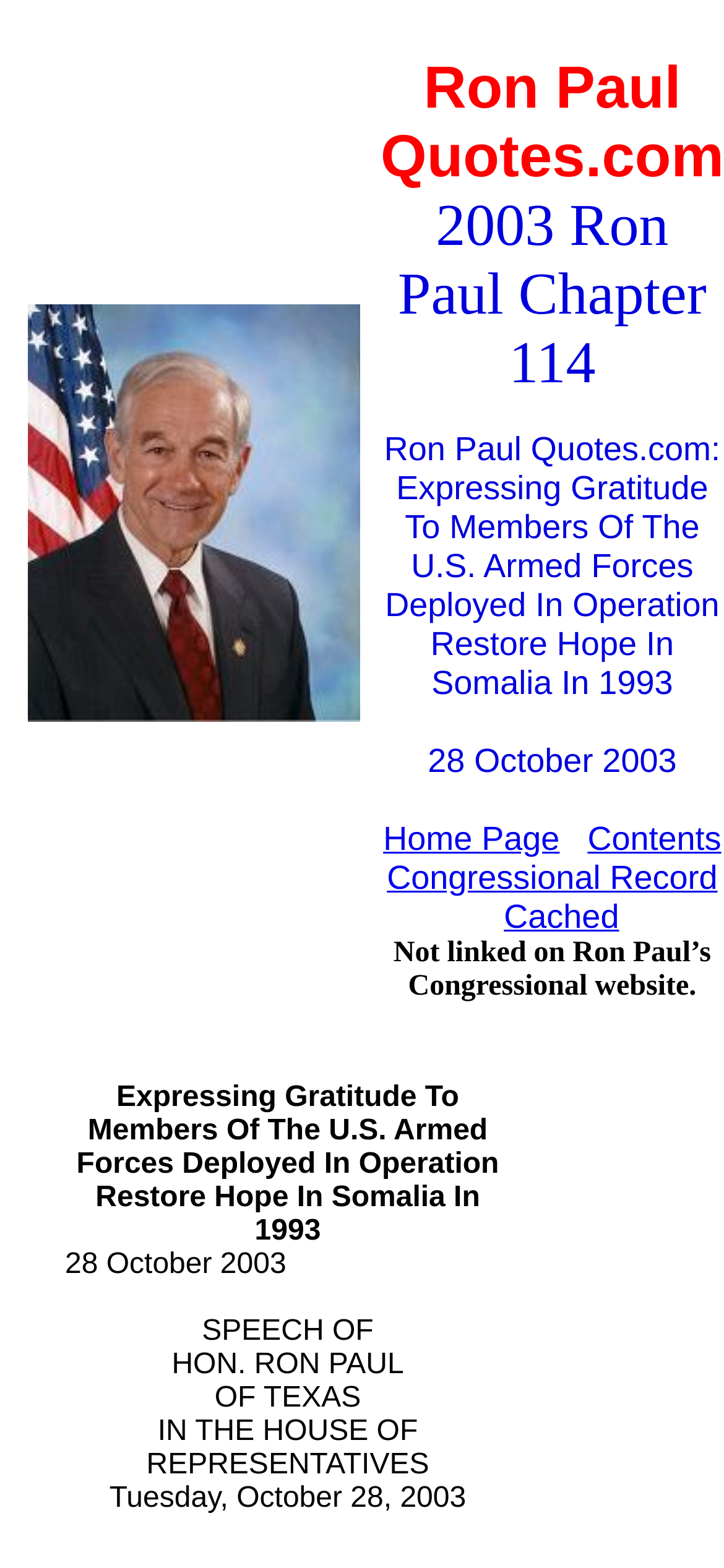Who is the speaker of the speech?
Ensure your answer is thorough and detailed.

I determined the speaker of the speech by reading the text element with the content 'HON. RON PAUL' which is located in the middle of the webpage, above the speech text.